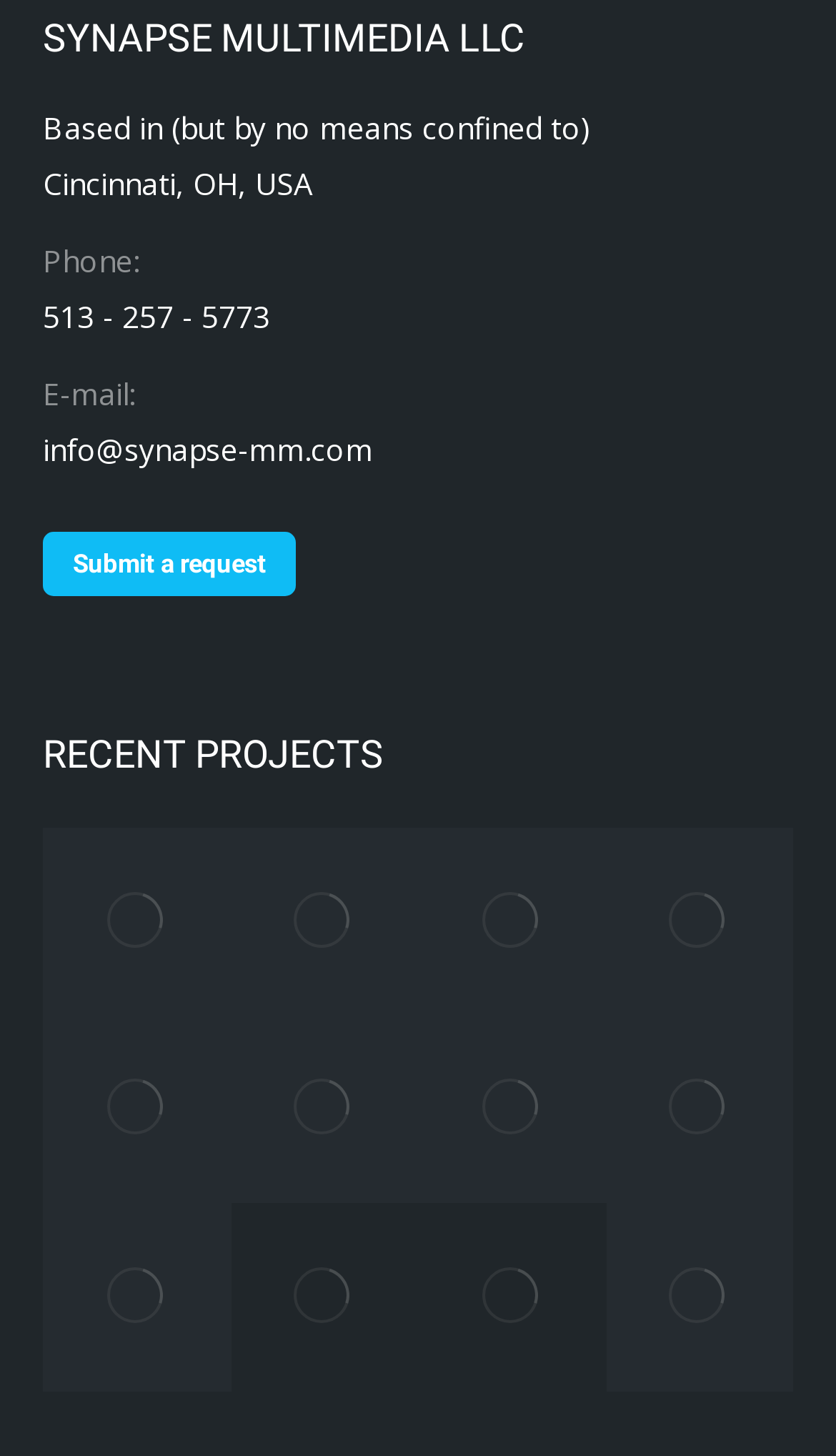Locate the bounding box coordinates of the UI element described by: "title="Transforming the MRI Experience"". The bounding box coordinates should consist of four float numbers between 0 and 1, i.e., [left, top, right, bottom].

[0.276, 0.697, 0.5, 0.826]